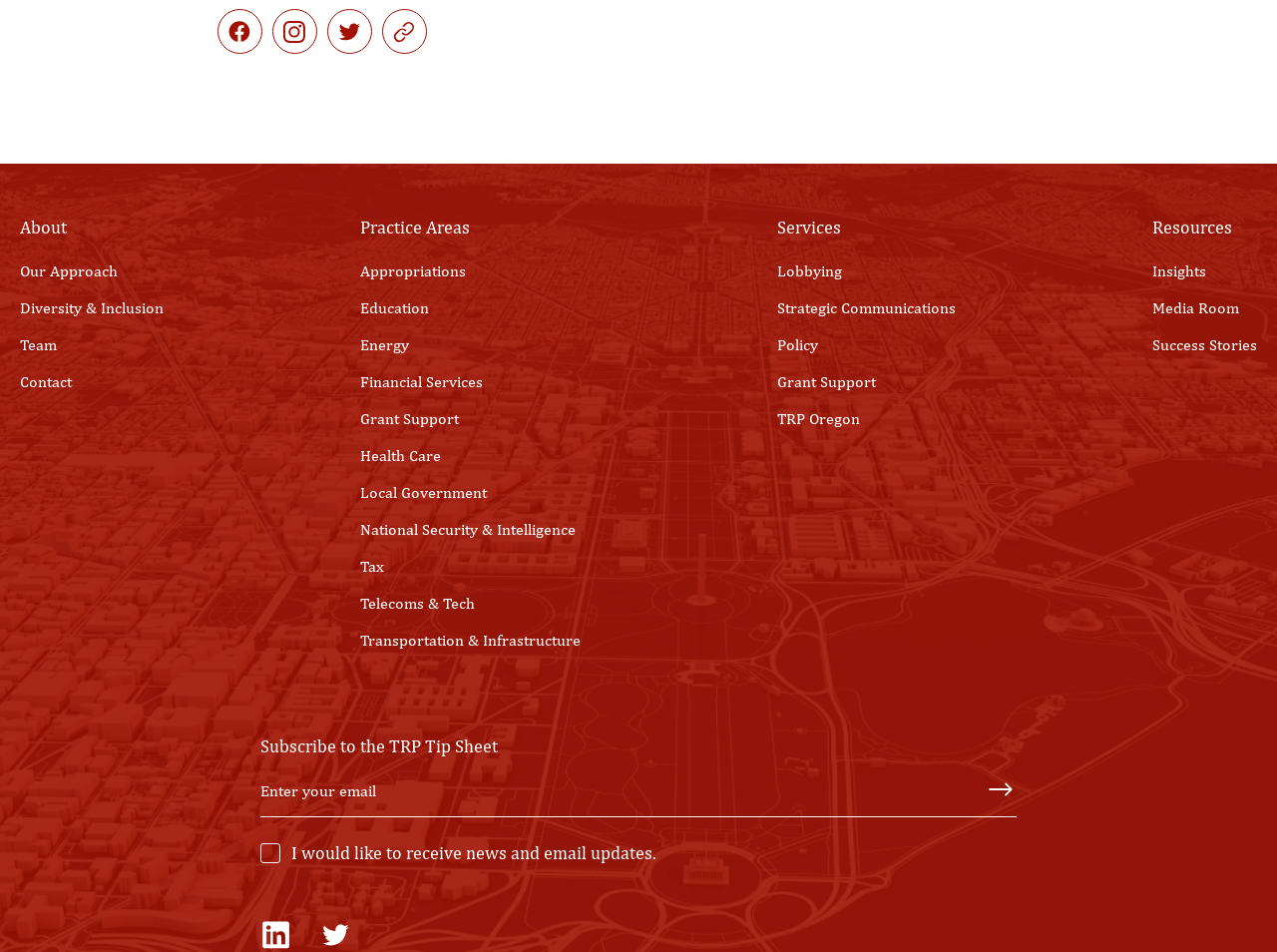How many practice areas are listed on the webpage?
Provide a detailed answer to the question using information from the image.

The practice areas are listed under the 'Practice Areas' section, which has 12 links starting from 'Appropriations' to 'Transportation & Infrastructure'. These links are located at the middle left section of the webpage with bounding box coordinates ranging from [0.282, 0.275, 0.365, 0.295] to [0.282, 0.662, 0.455, 0.682].